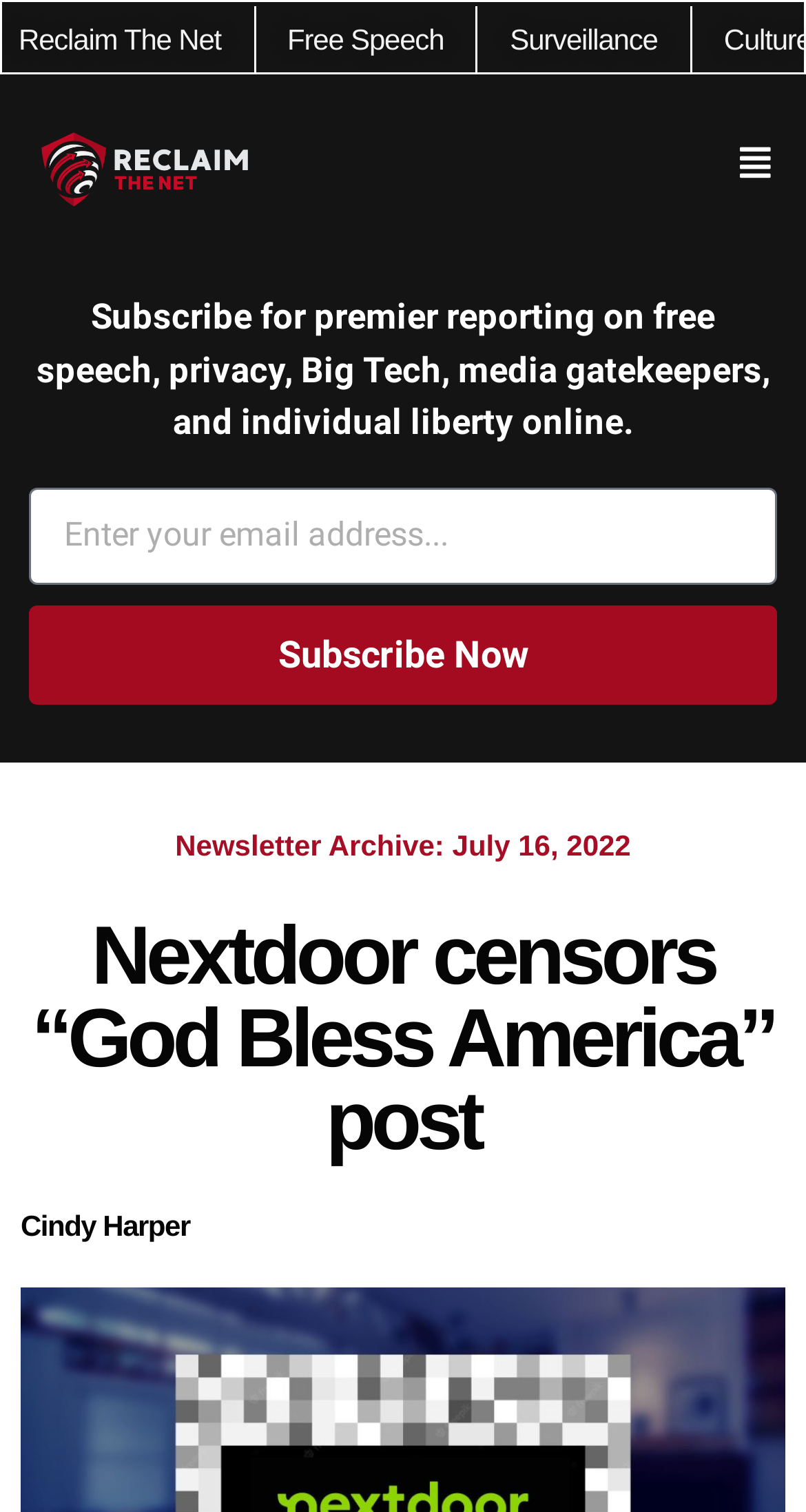What is the author of the post?
Please provide a detailed answer to the question.

The link 'Cindy Harper' is likely the author of the post, as it is positioned below the heading and appears to be a byline or attribution.